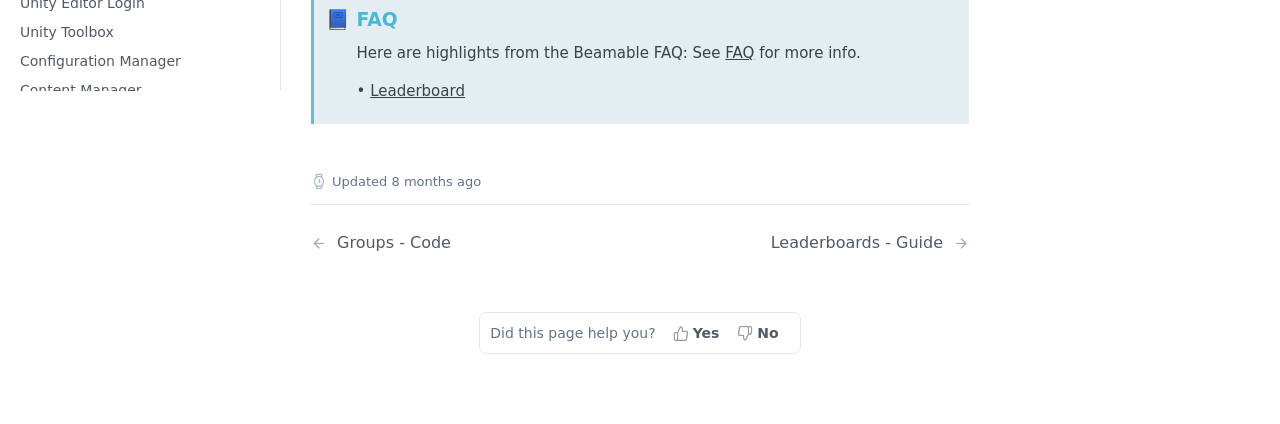What is the last link on the webpage? Based on the image, give a response in one word or a short phrase.

Next Page: Leaderboards - Guide